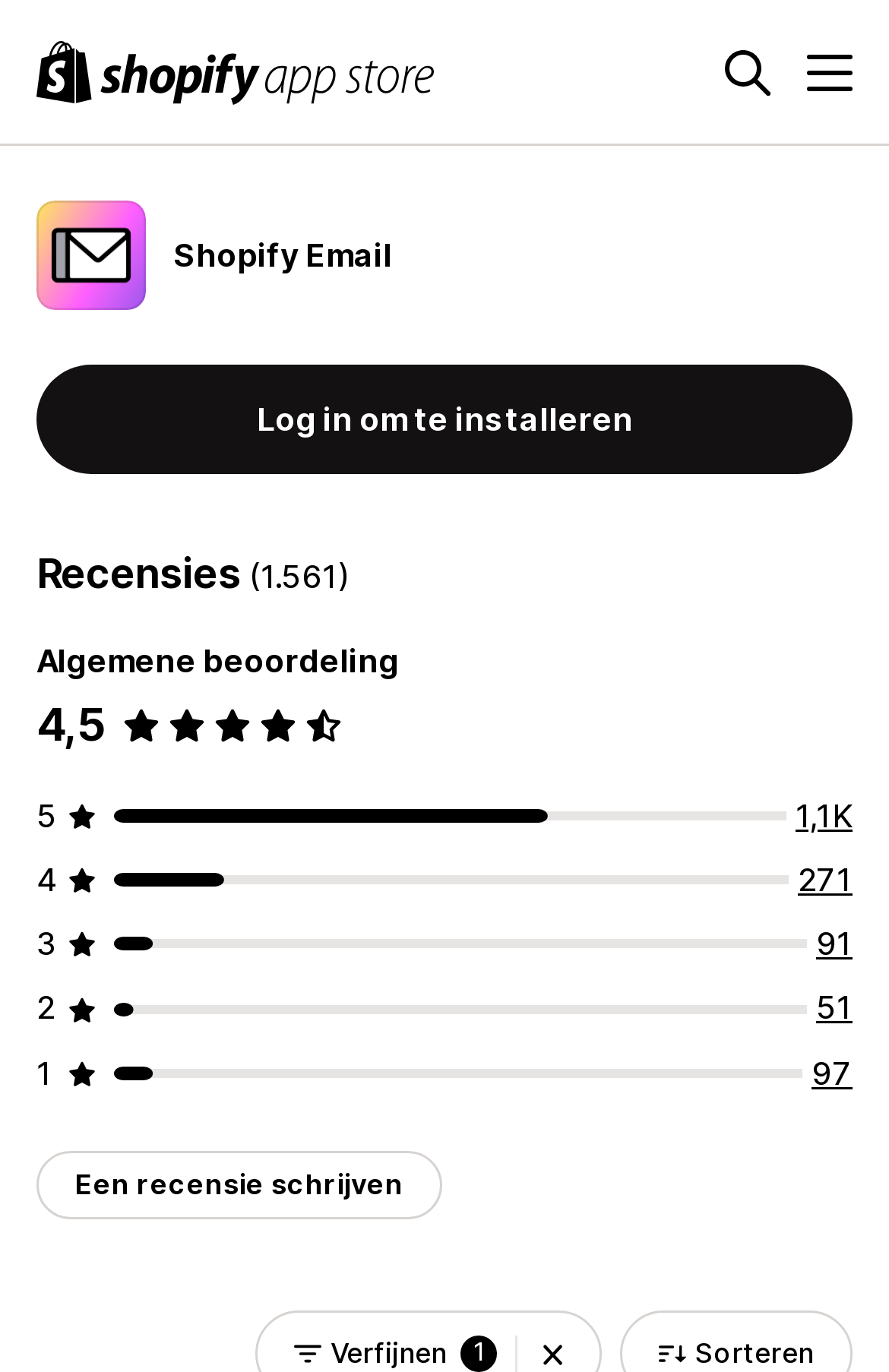Give the bounding box coordinates for this UI element: "parent_node: Email * aria-describedby="email-notes" name="email"". The coordinates should be four float numbers between 0 and 1, arranged as [left, top, right, bottom].

None